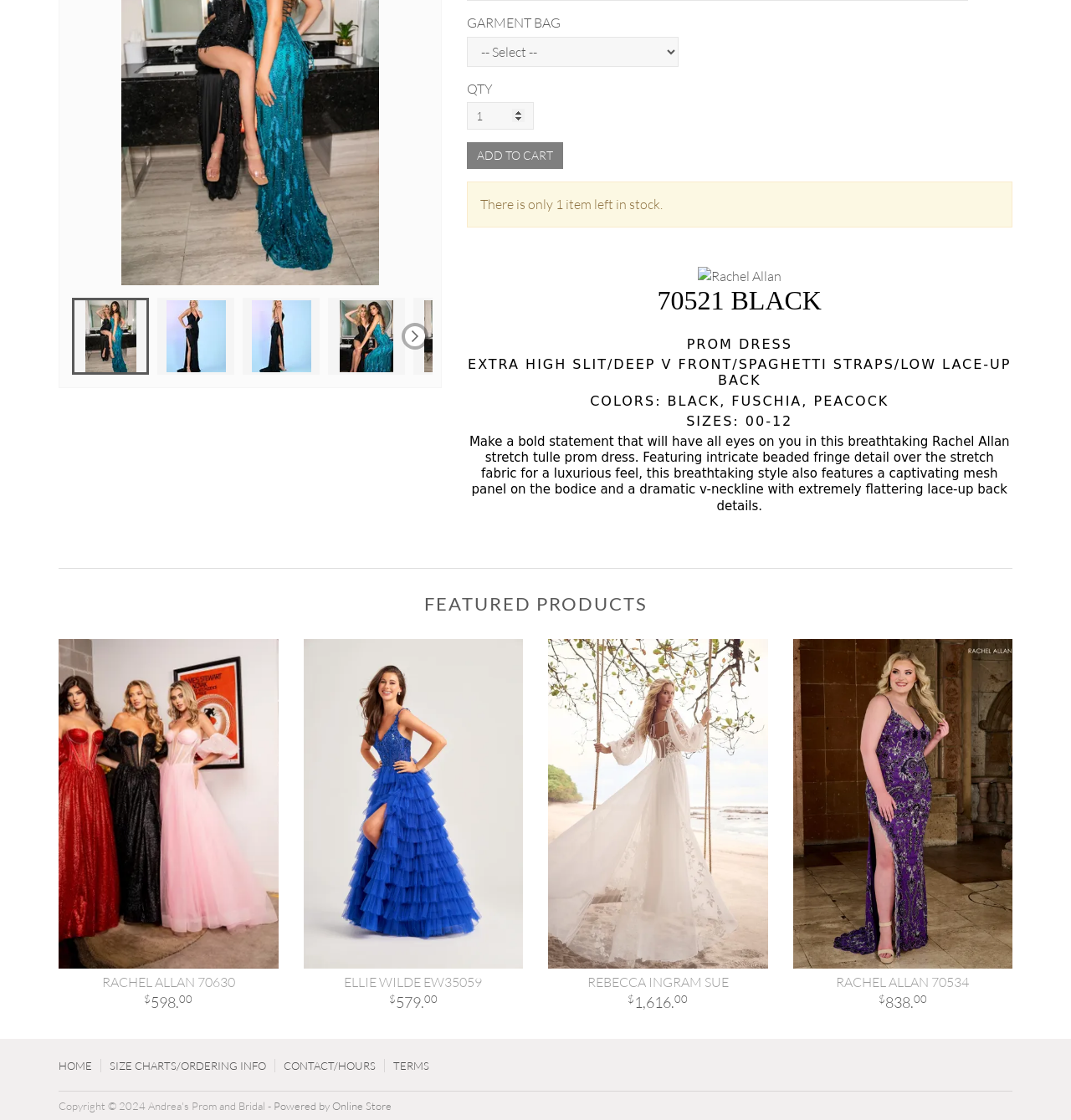Locate the UI element that matches the description Terms in the webpage screenshot. Return the bounding box coordinates in the format (top-left x, top-left y, bottom-right x, bottom-right y), with values ranging from 0 to 1.

[0.359, 0.945, 0.409, 0.957]